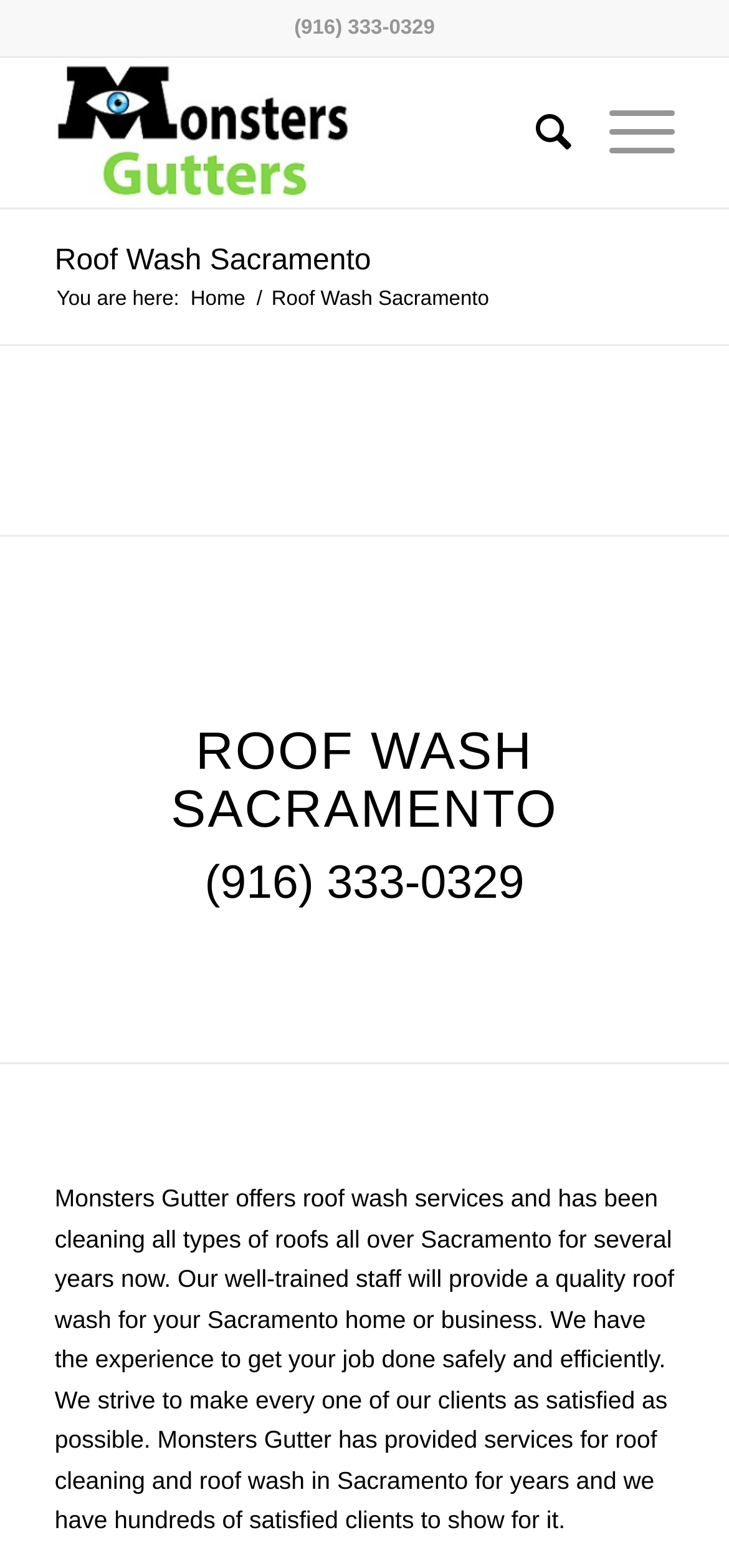Refer to the screenshot and answer the following question in detail:
What is the phone number to contact Monsters Gutter?

I found the phone number by looking at the link element with the text '(916) 333-0329' which is located at the top of the page and also in the middle of the page.